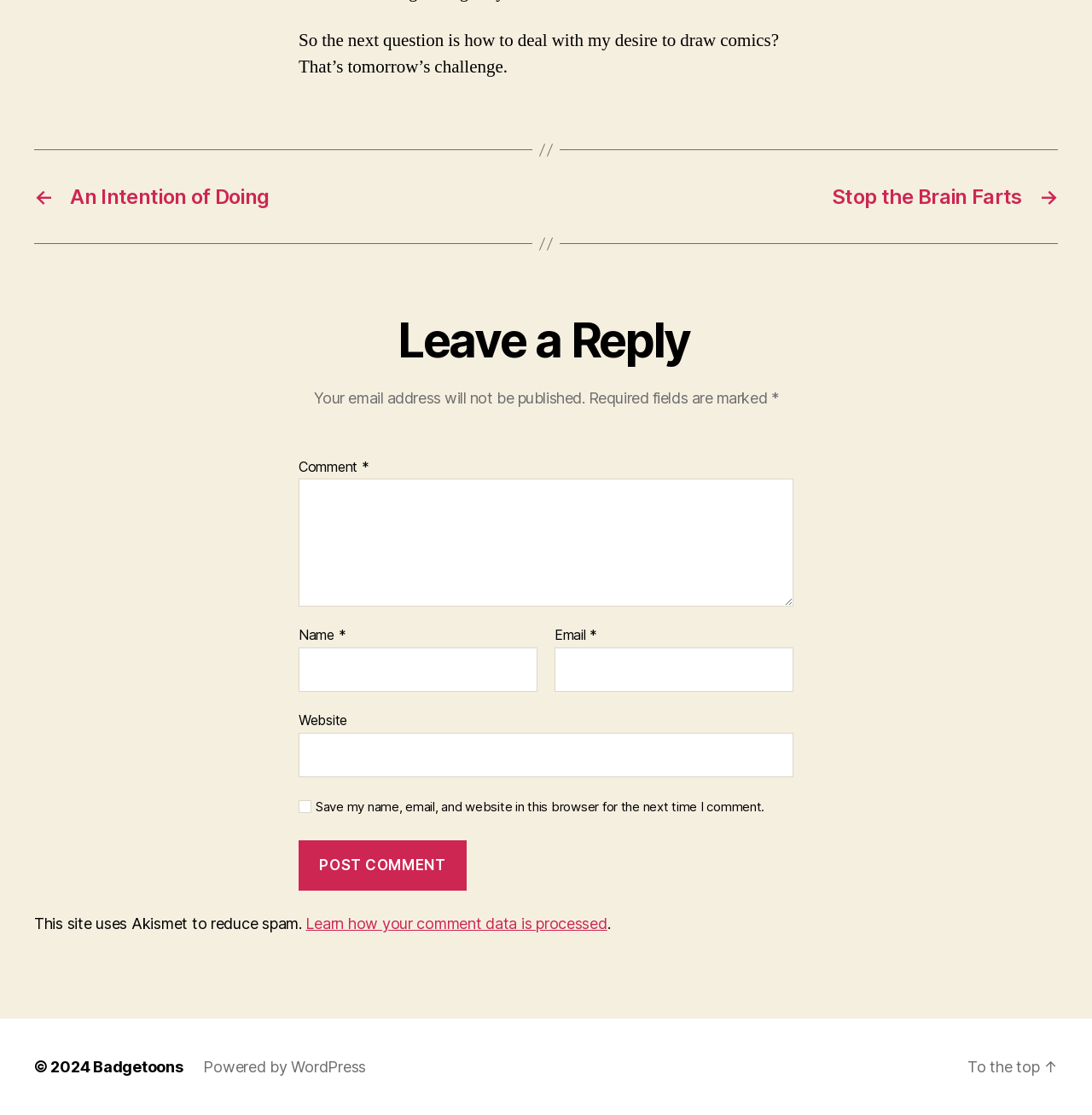Locate the bounding box coordinates of the clickable region necessary to complete the following instruction: "Click on the 'Learn how your comment data is processed' link". Provide the coordinates in the format of four float numbers between 0 and 1, i.e., [left, top, right, bottom].

[0.28, 0.82, 0.556, 0.836]